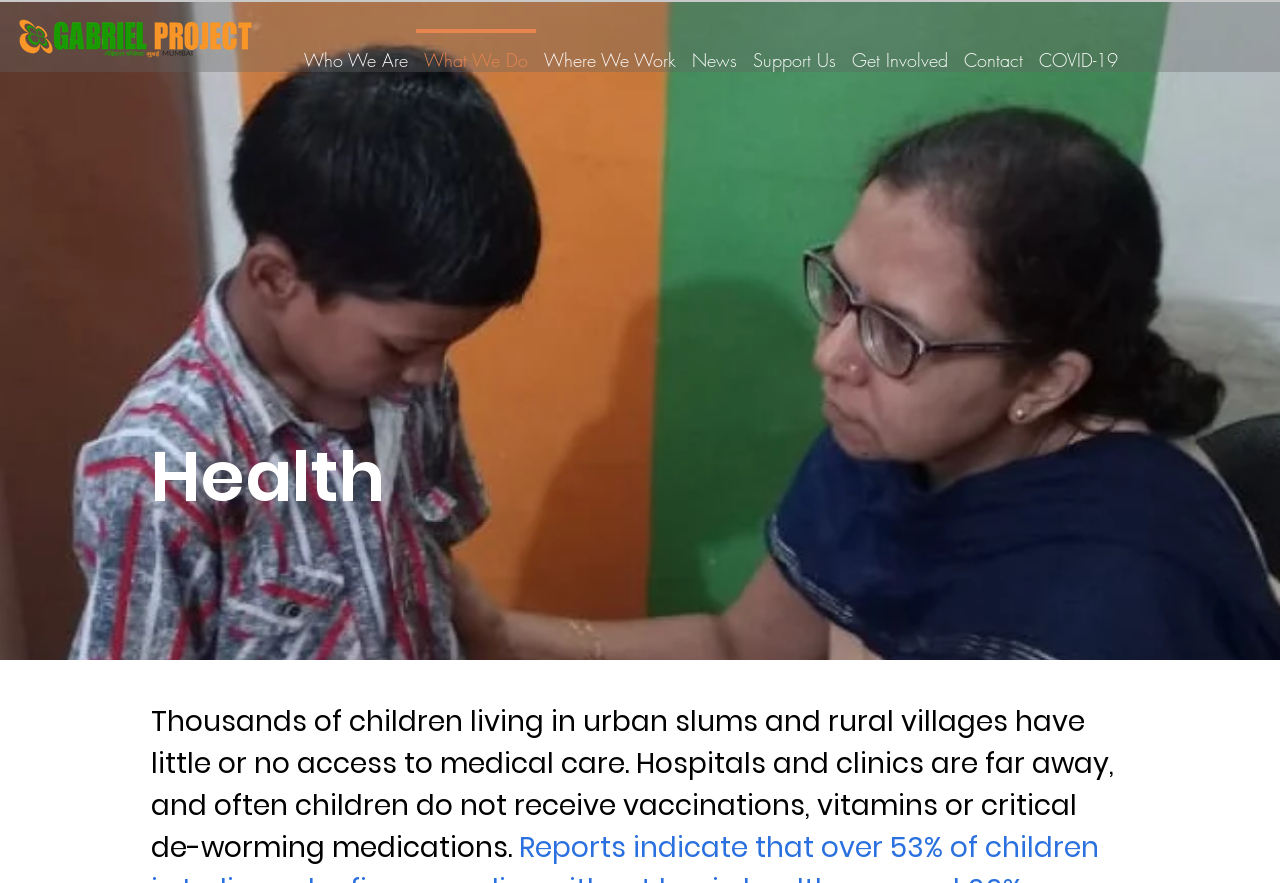Extract the bounding box coordinates for the HTML element that matches this description: "COVID-19". The coordinates should be four float numbers between 0 and 1, i.e., [left, top, right, bottom].

[0.805, 0.033, 0.88, 0.084]